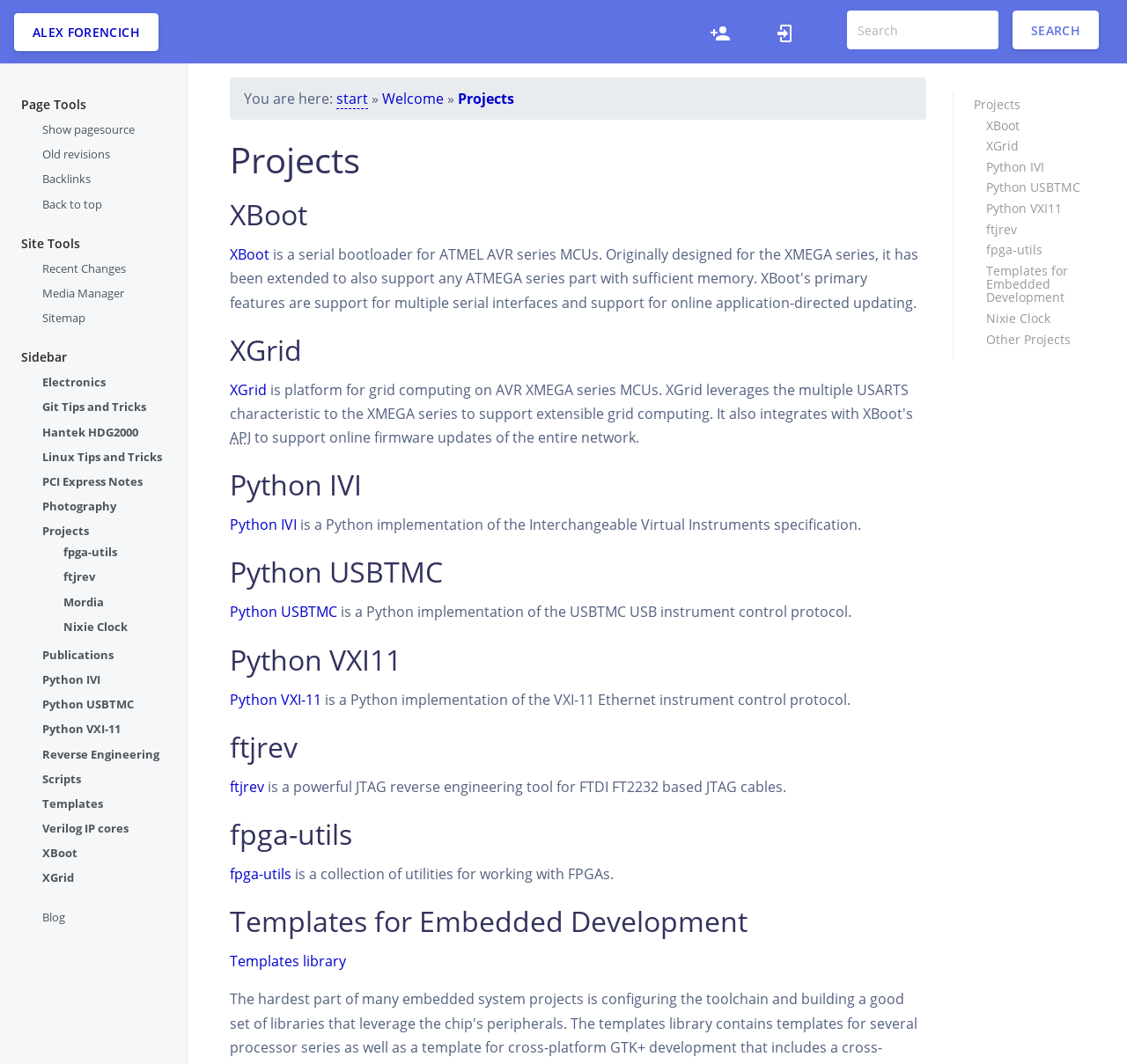Provide the bounding box coordinates of the HTML element this sentence describes: "RSS". The bounding box coordinates consist of four float numbers between 0 and 1, i.e., [left, top, right, bottom].

None